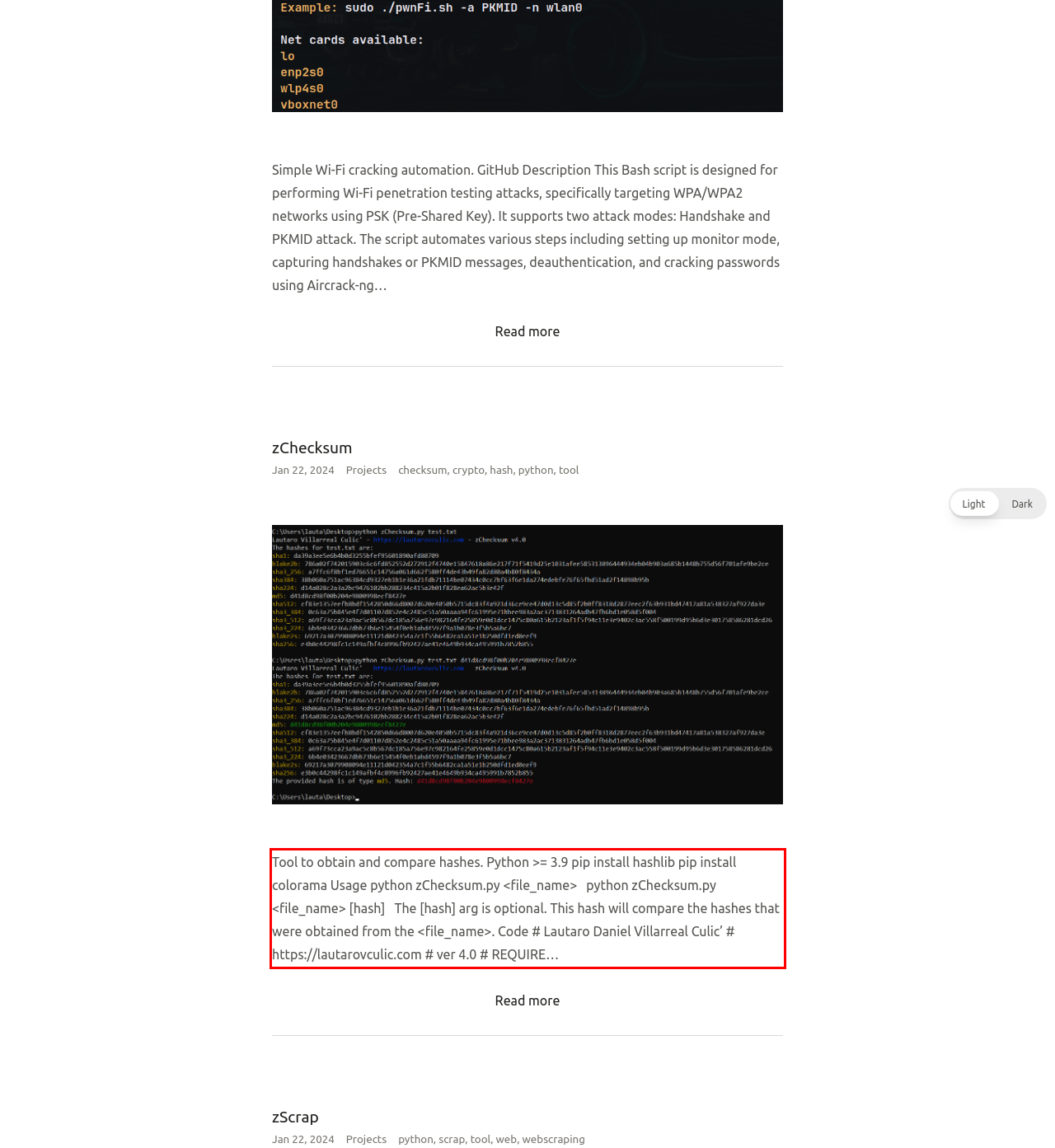Given a screenshot of a webpage containing a red bounding box, perform OCR on the text within this red bounding box and provide the text content.

Tool to obtain and compare hashes. Python >= 3.9 pip install hashlib pip install colorama Usage python zChecksum.py <file_name> python zChecksum.py <file_name> [hash] The [hash] arg is optional. This hash will compare the hashes that were obtained from the <file_name>. Code # Lautaro Daniel Villarreal Culic’ # https://lautarovculic.com # ver 4.0 # REQUIRE…